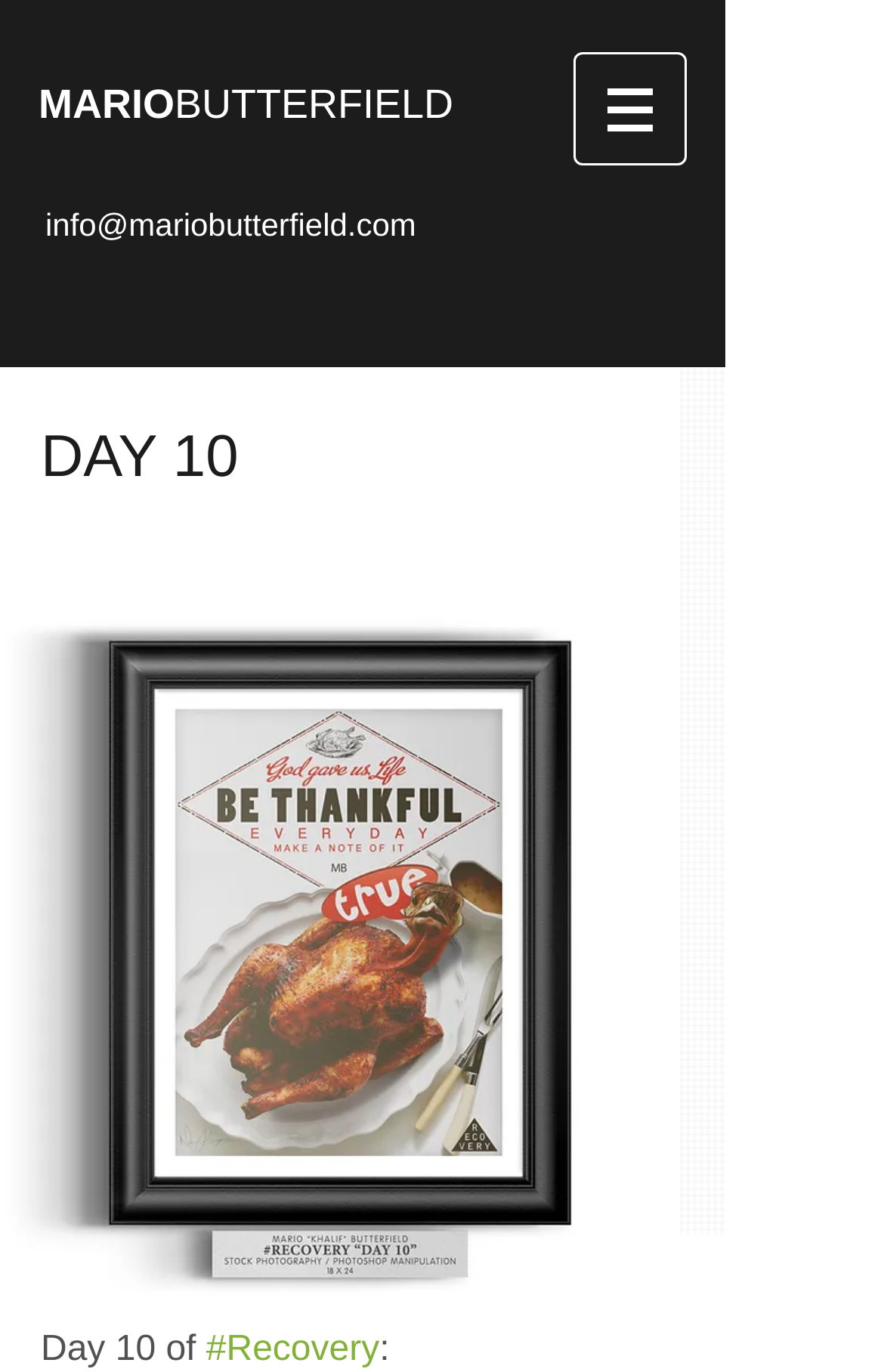What is the name of the person who owns this website?
Refer to the image and provide a one-word or short phrase answer.

Mario Butterfield